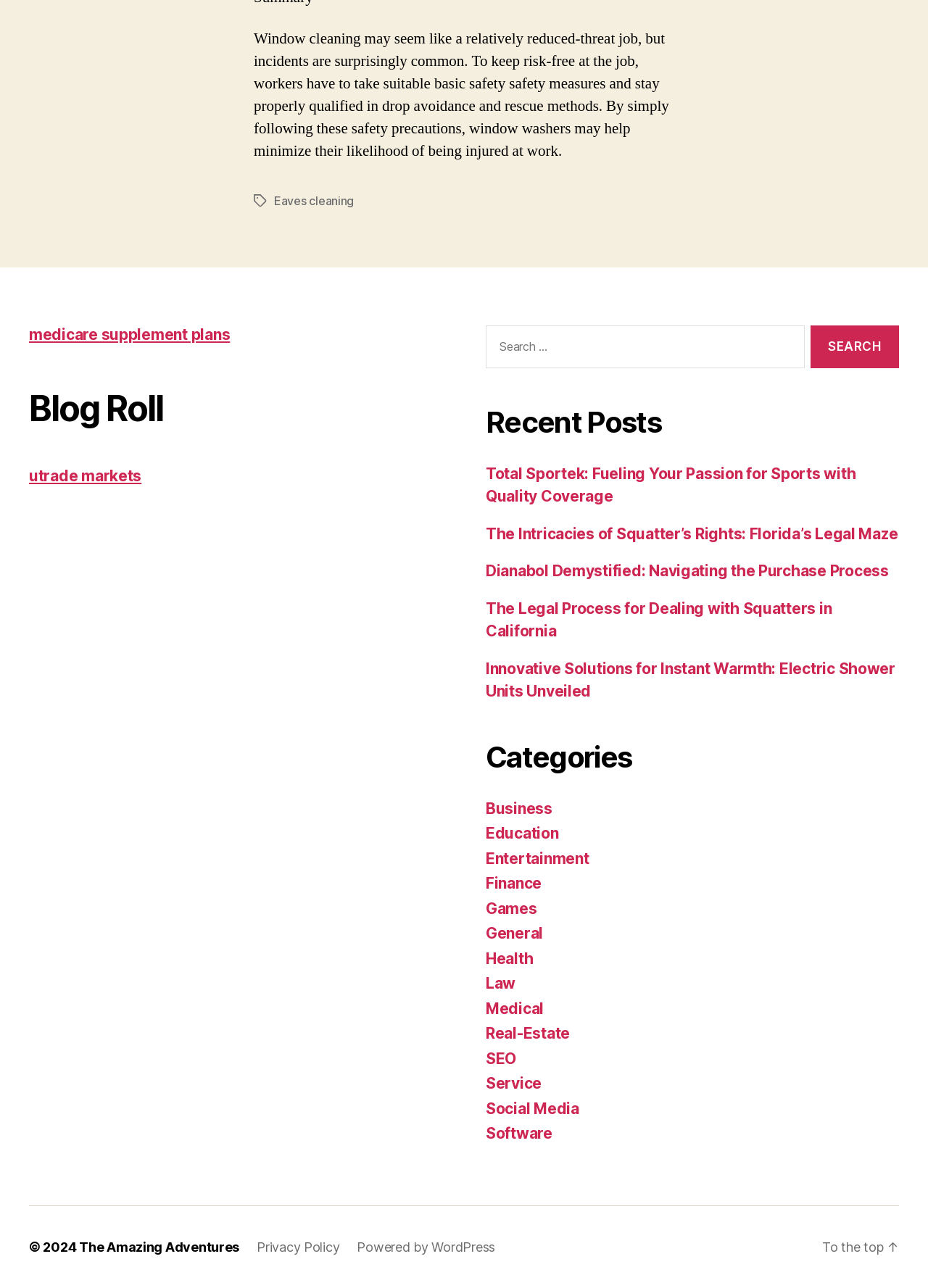Please identify the coordinates of the bounding box for the clickable region that will accomplish this instruction: "Go to the top of the page".

[0.886, 0.962, 0.969, 0.974]